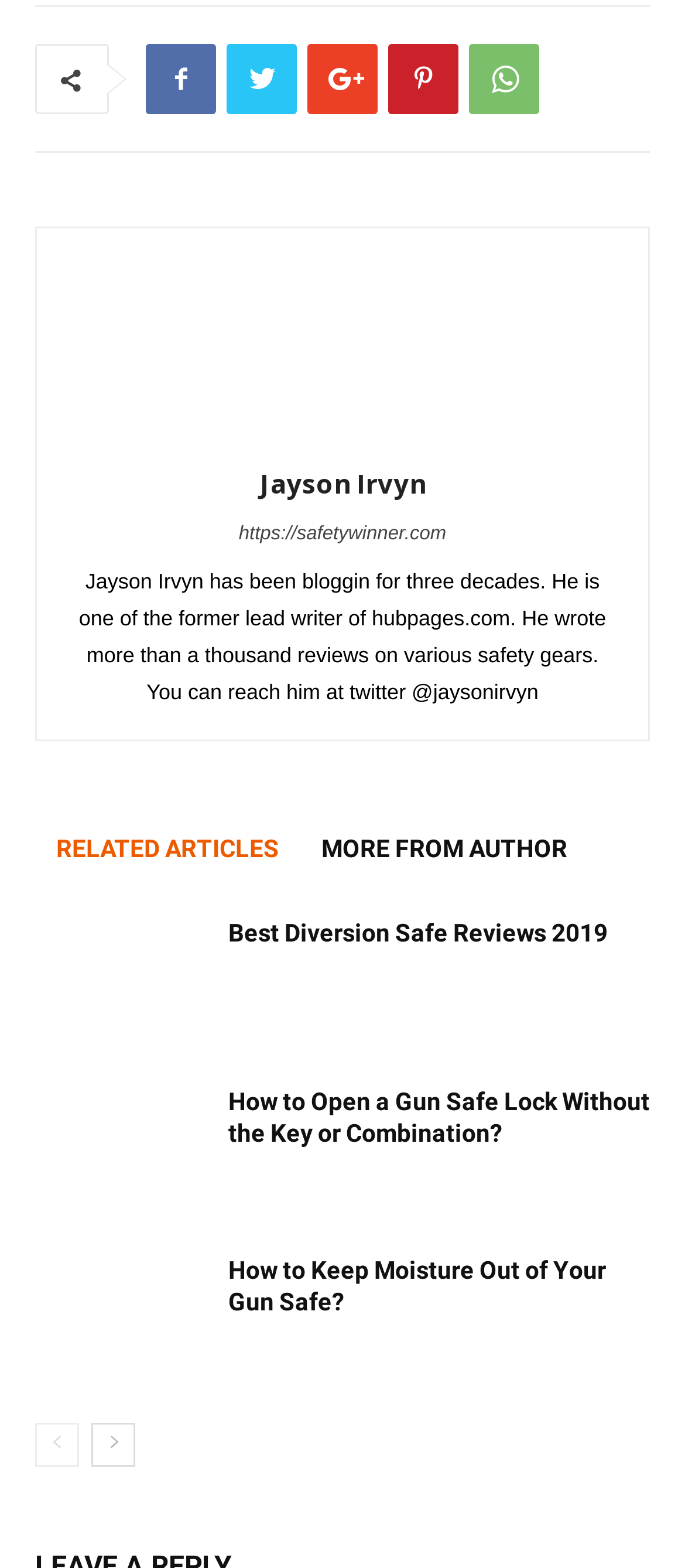Can you look at the image and give a comprehensive answer to the question:
Who is the author of the webpage?

The author of the webpage is mentioned in the footer section, where it says 'Jayson Irvyn has been blogging for three decades. He is one of the former lead writers of hubpages.com.'